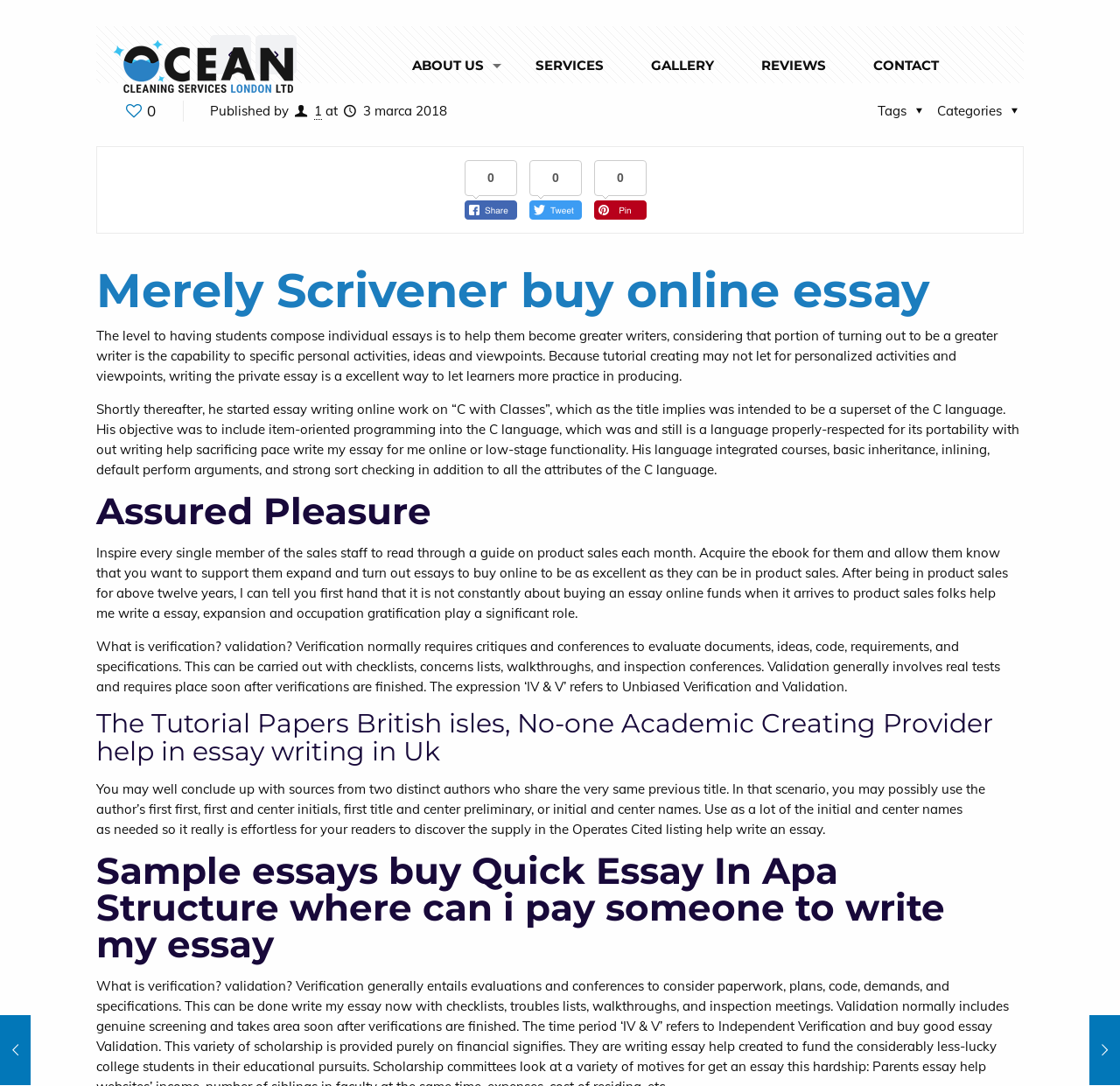What is the name of the company?
Using the image as a reference, give a one-word or short phrase answer.

OCEAN Cleaning Services